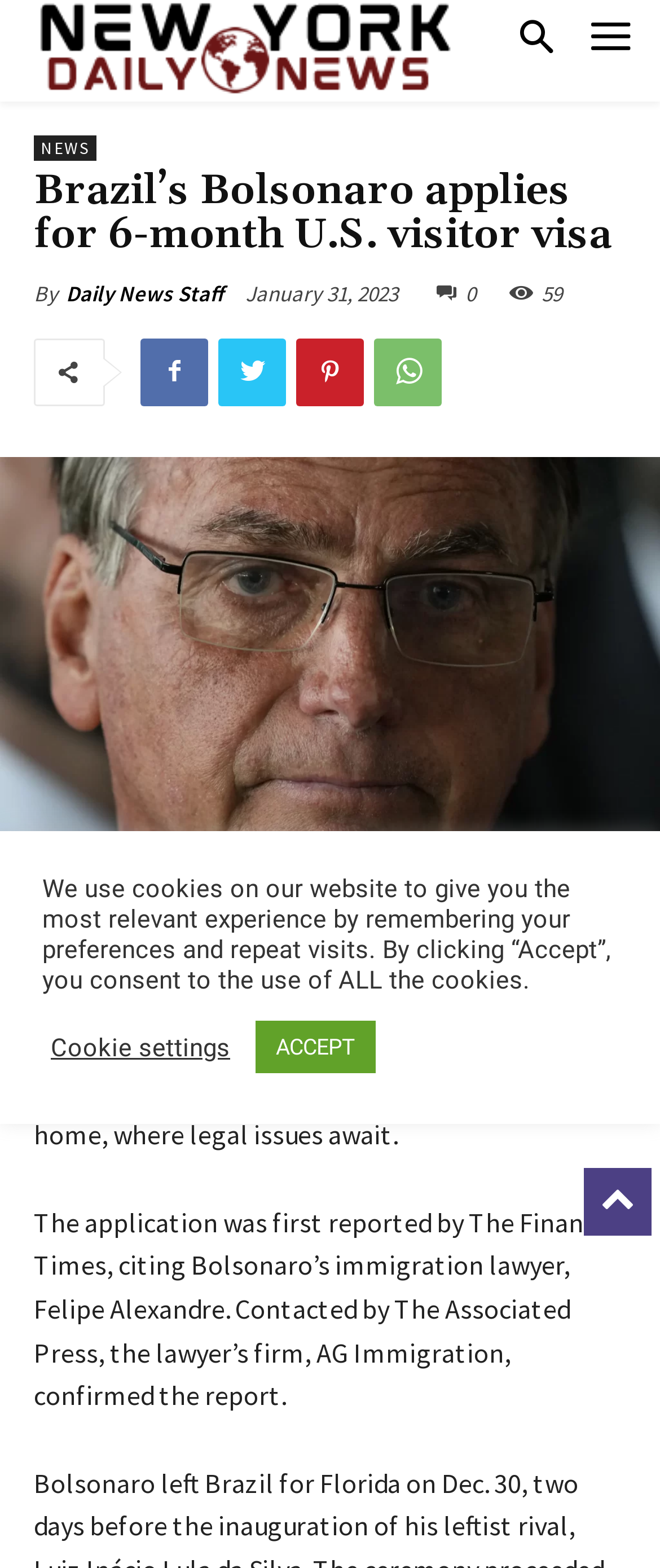Using the details from the image, please elaborate on the following question: Where did Bolsonaro leave Brazil for?

I found the answer by reading the article content, specifically the sentence 'Bolsonaro left Brazil for Florida on Dec. 30' which mentions the location where Bolsonaro left Brazil for.